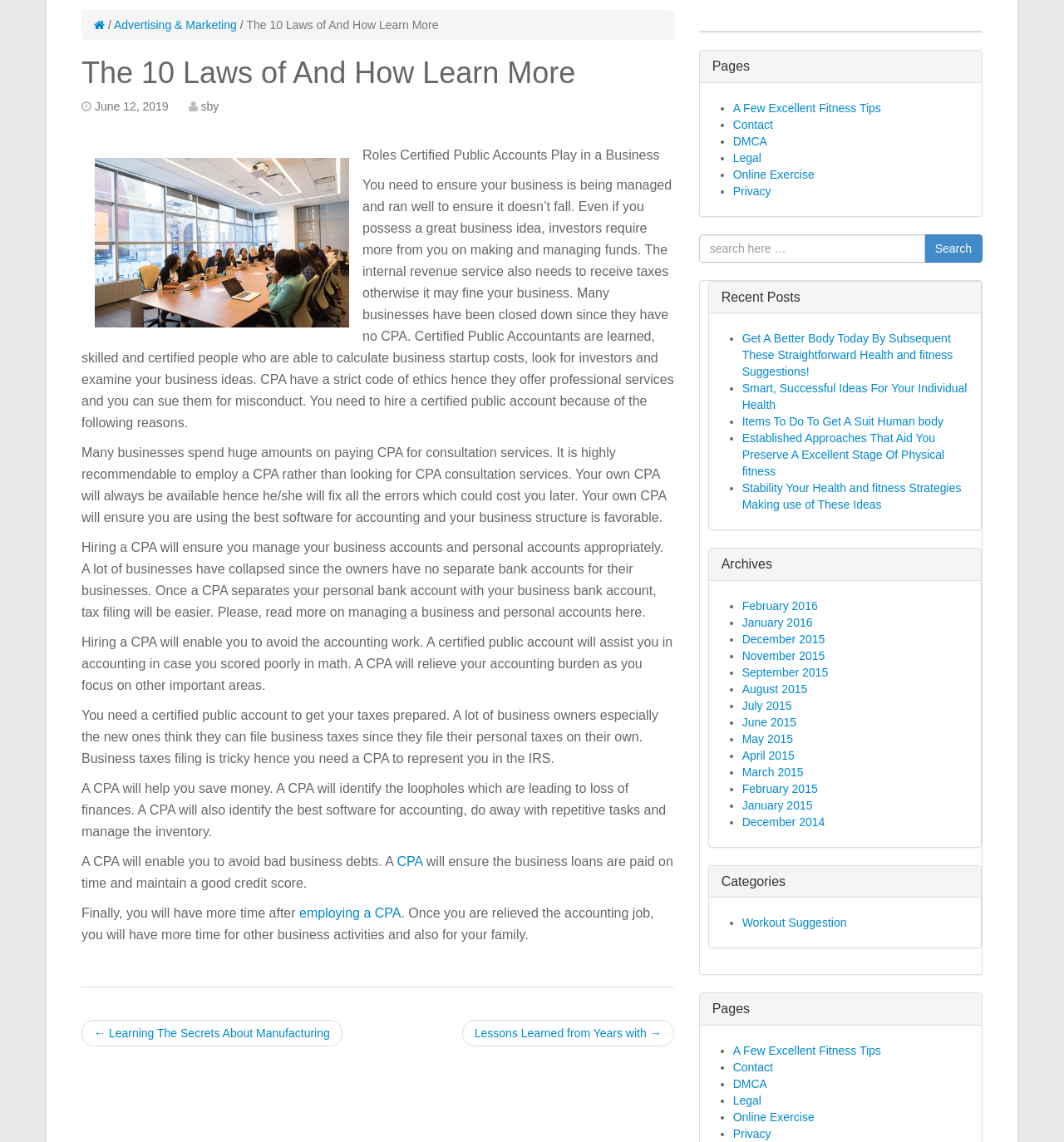Bounding box coordinates should be provided in the format (top-left x, top-left y, bottom-right x, bottom-right y) with all values between 0 and 1. Identify the bounding box for this UI element: July 2015

[0.697, 0.612, 0.744, 0.624]